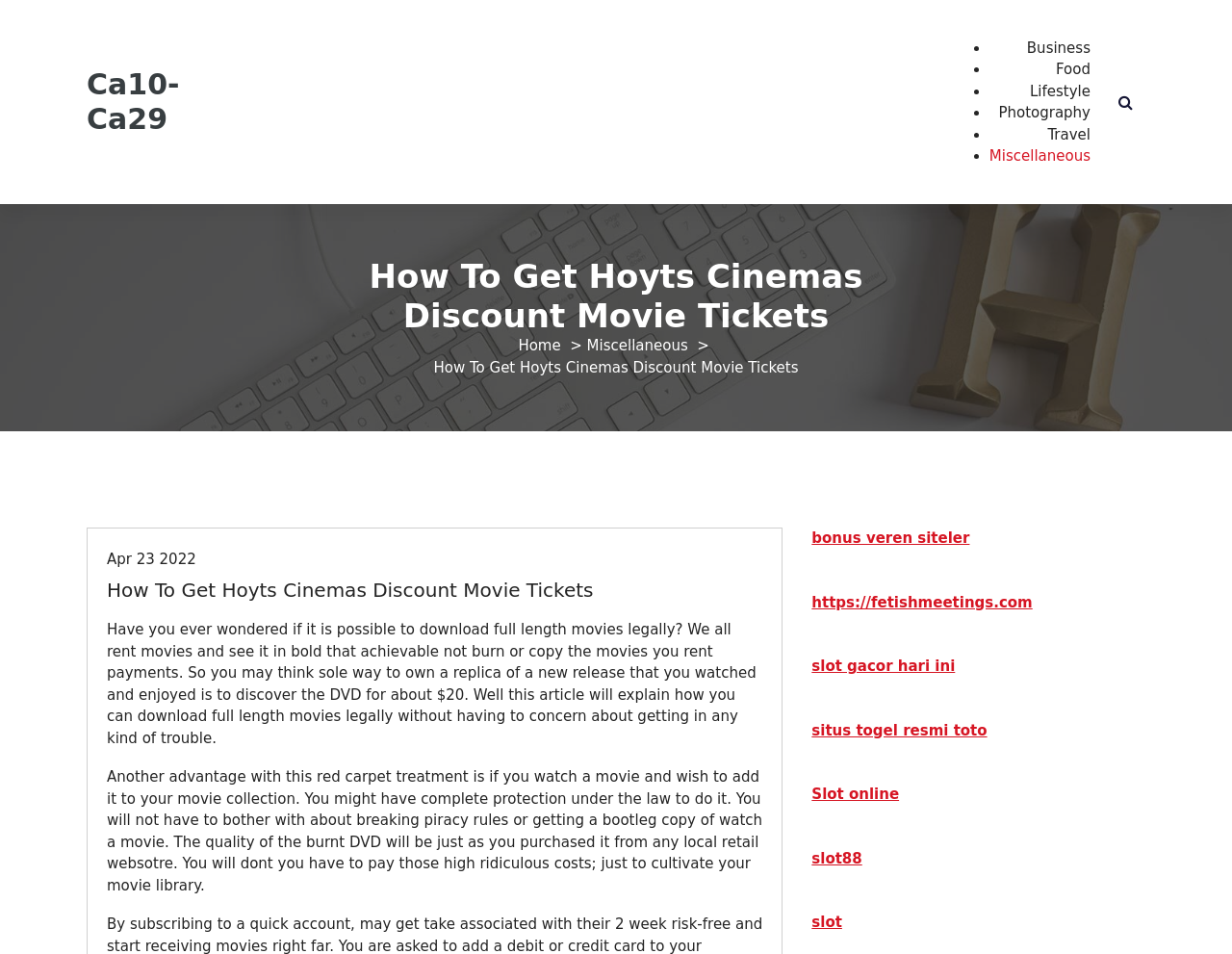What is the topic of the article?
Please respond to the question thoroughly and include all relevant details.

The topic of the article can be determined by reading the heading 'How To Get Hoyts Cinemas Discount Movie Tickets' which is present at multiple locations on the webpage, indicating that it is the main topic of discussion.